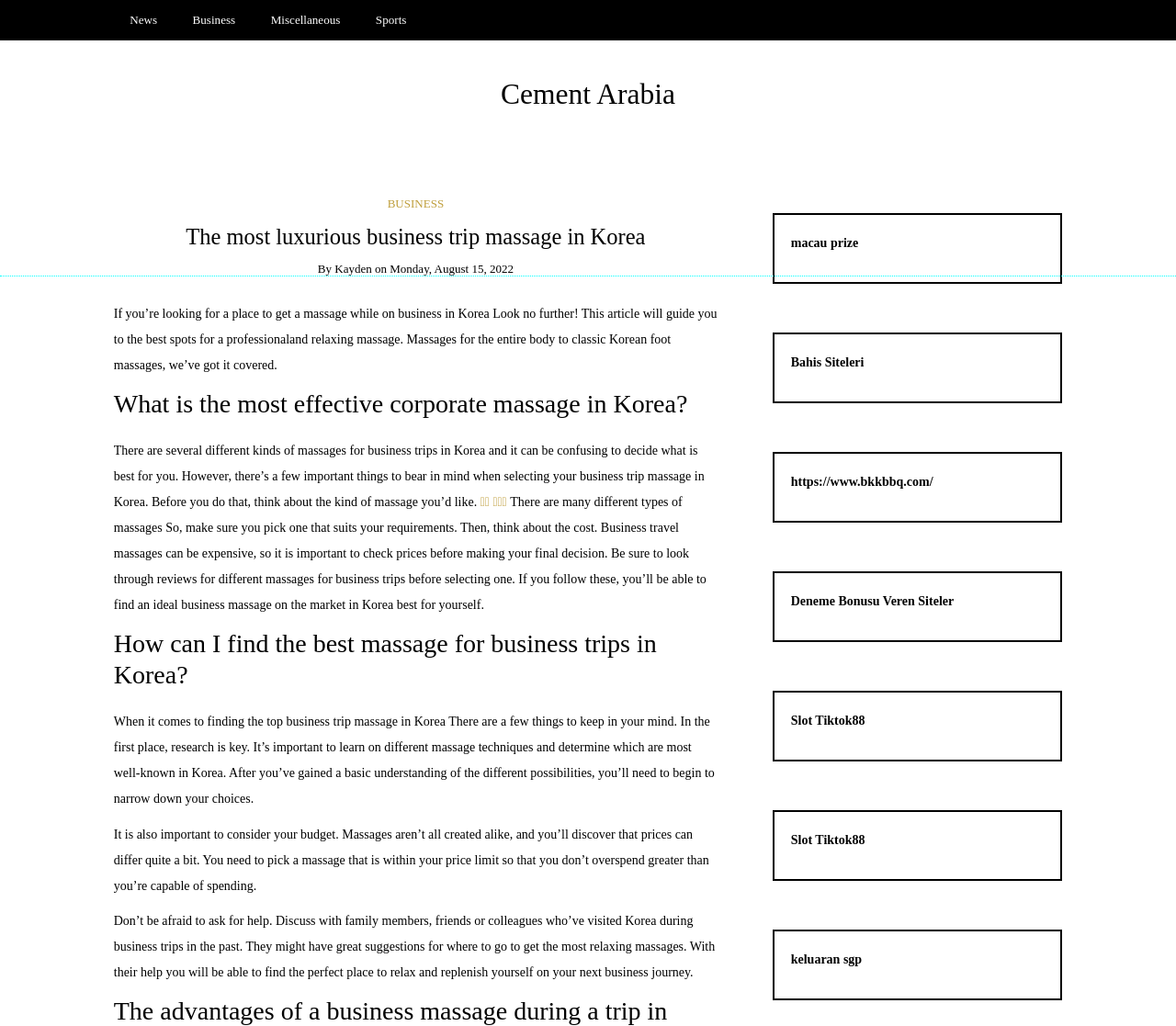Provide a one-word or one-phrase answer to the question:
Who wrote the article?

Kayden